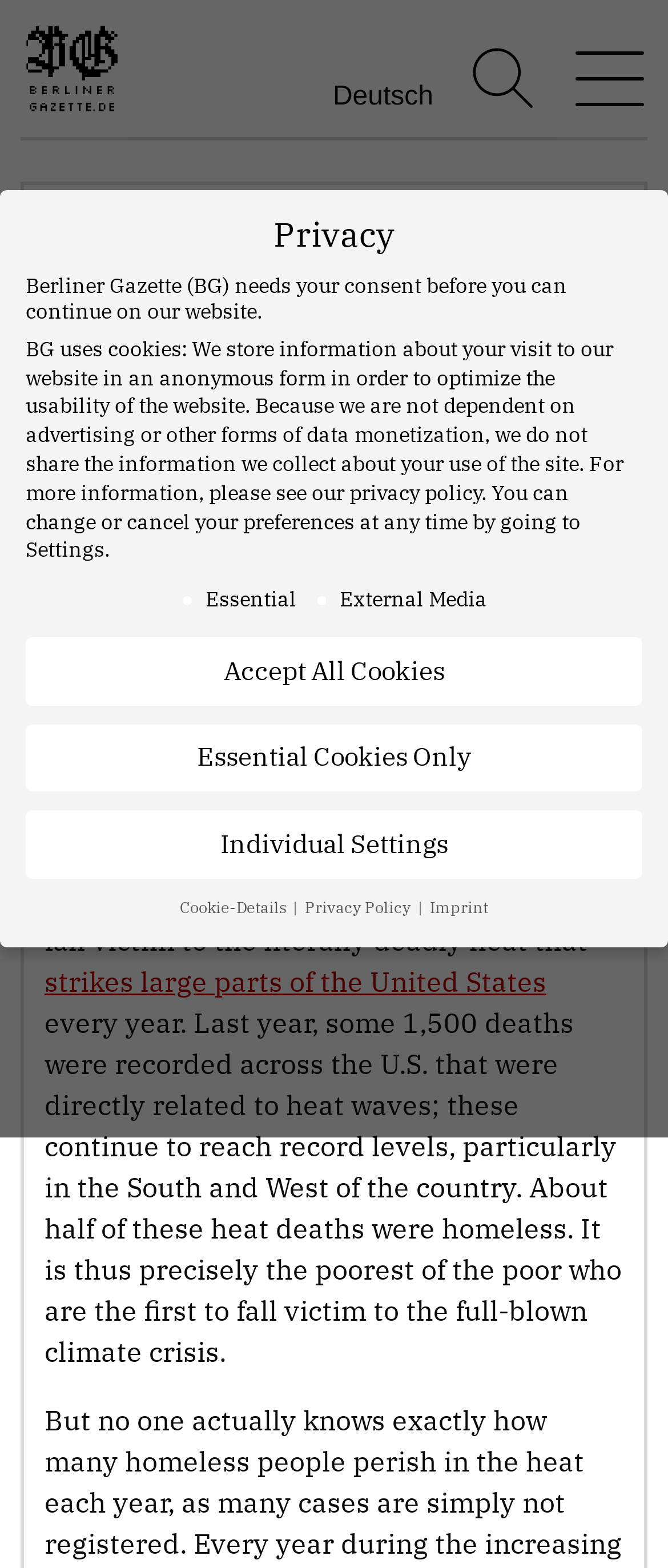What is the purpose of the cookies on the website?
Please utilize the information in the image to give a detailed response to the question.

I determined the answer by reading the static text 'We store information about your visit to our website in an anonymous form in order to optimize the usability of the website.' which explains the purpose of the cookies.